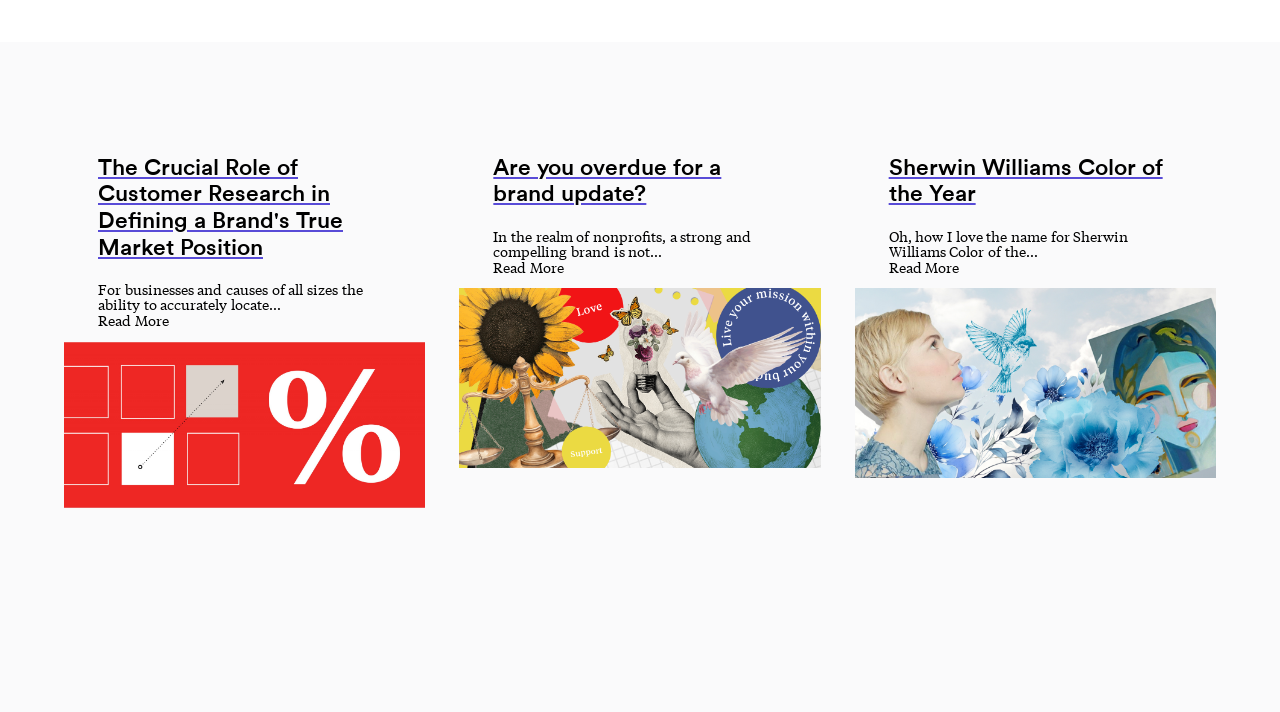Utilize the information from the image to answer the question in detail:
What is the topic of the second article?

The second article's heading is 'Are you overdue for a brand update?', which indicates that the topic of the article is brand update.